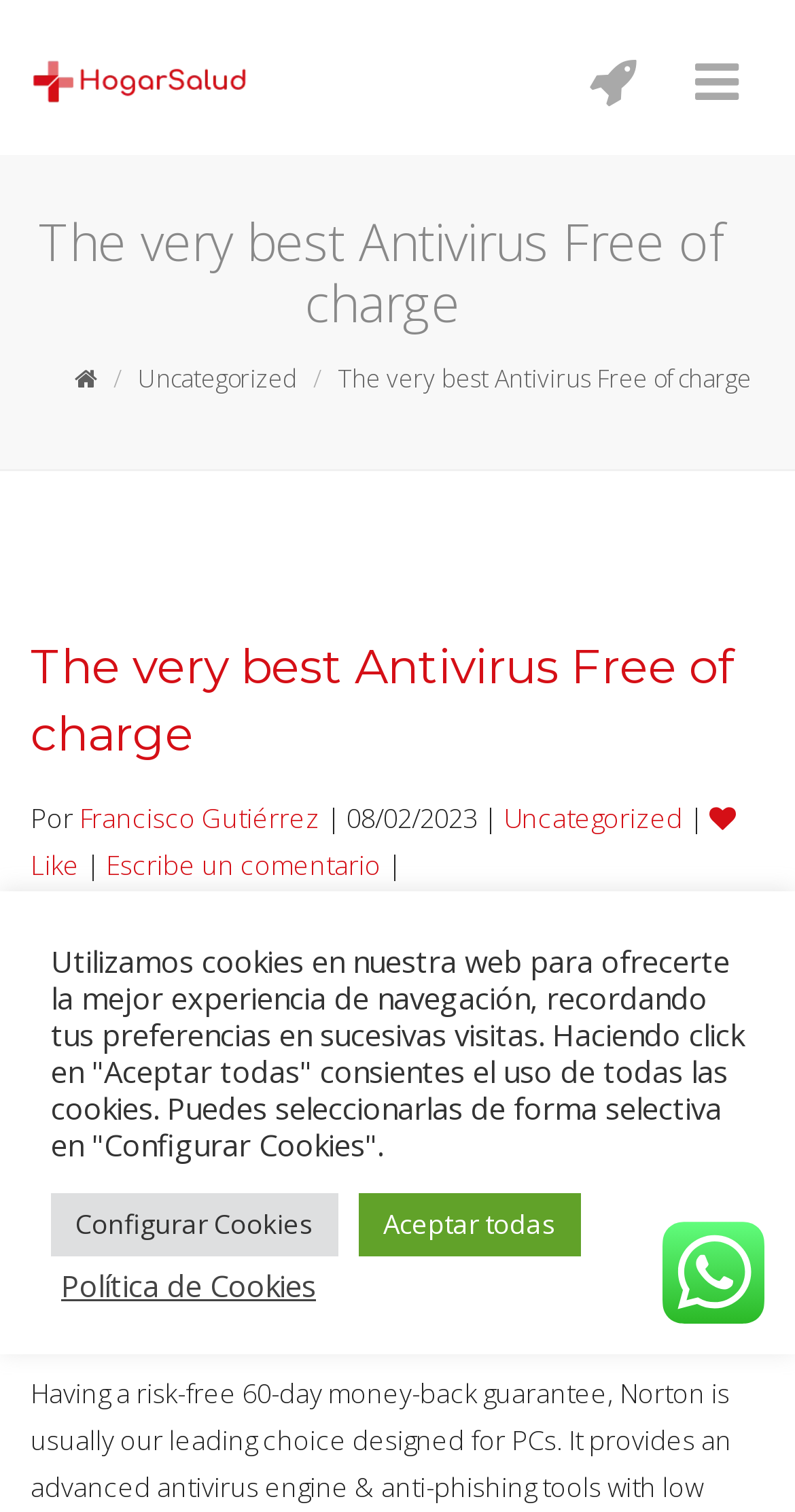Bounding box coordinates should be in the format (top-left x, top-left y, bottom-right x, bottom-right y) and all values should be floating point numbers between 0 and 1. Determine the bounding box coordinate for the UI element described as: Francisco Gutiérrez

[0.1, 0.529, 0.403, 0.554]